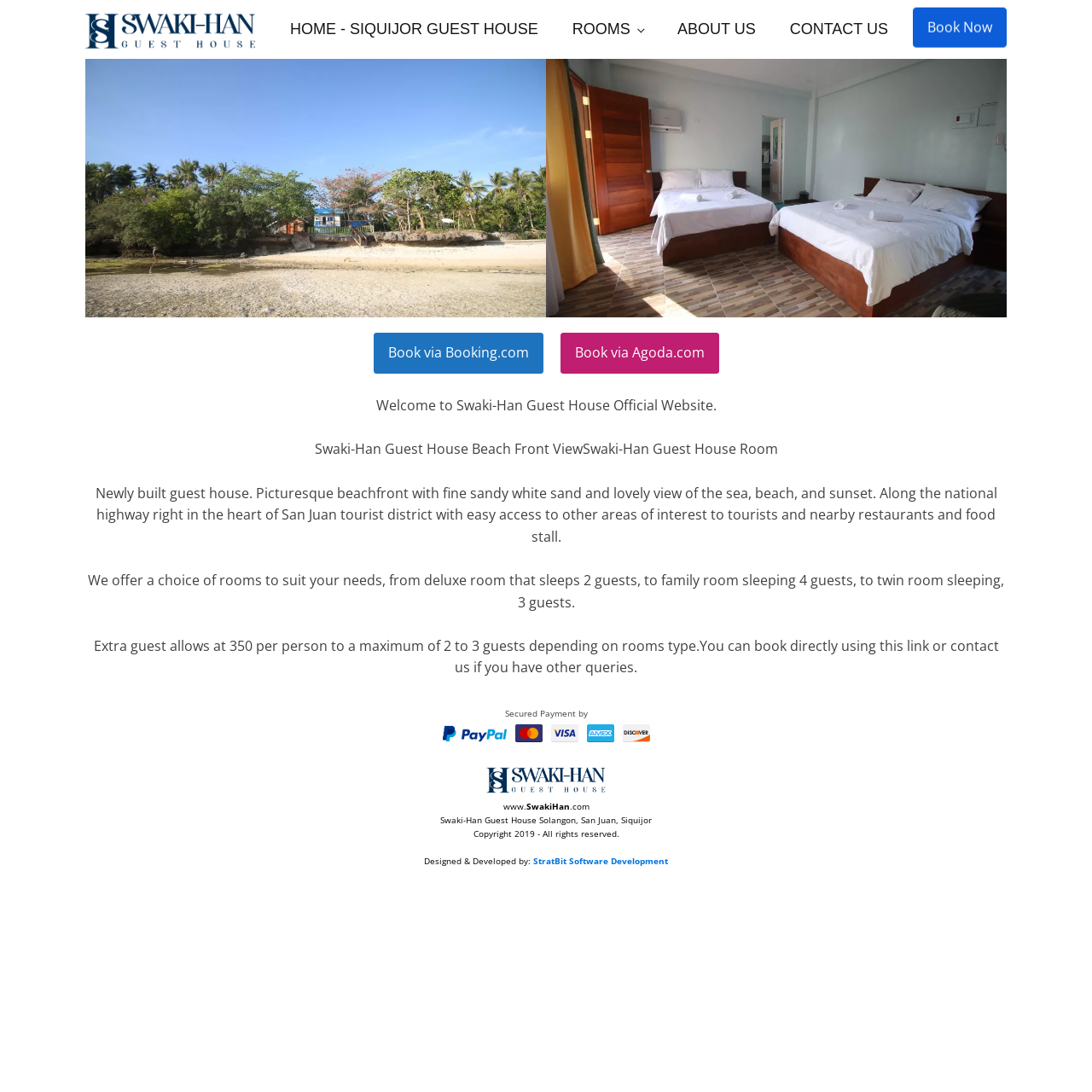Given the element description: "Book via Booking.com", predict the bounding box coordinates of the UI element it refers to, using four float numbers between 0 and 1, i.e., [left, top, right, bottom].

[0.342, 0.305, 0.497, 0.342]